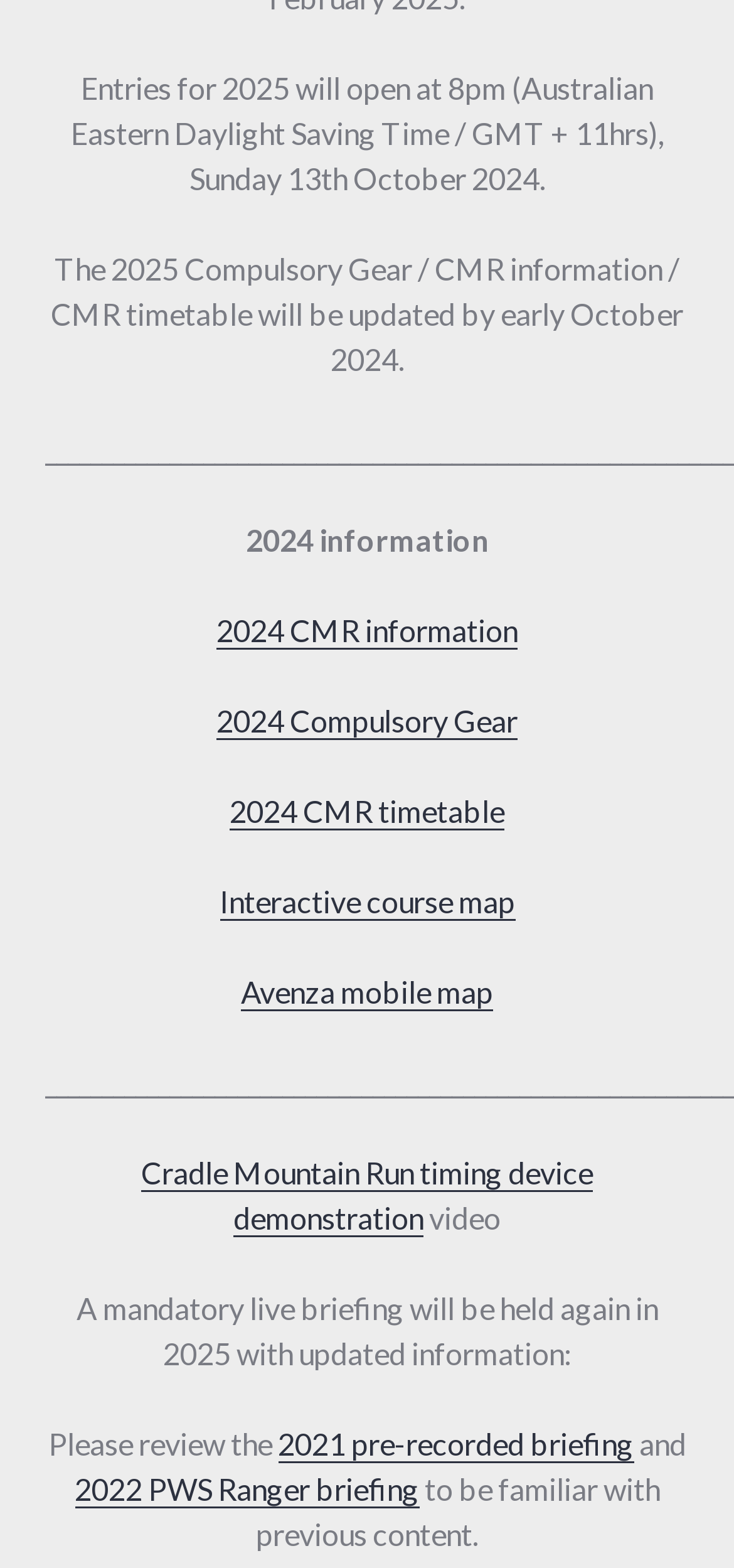What is the purpose of the mandatory live briefing in 2025?
Please answer the question as detailed as possible based on the image.

The answer can be inferred from the static text element that states 'A mandatory live briefing will be held again in 2025 with updated information:'